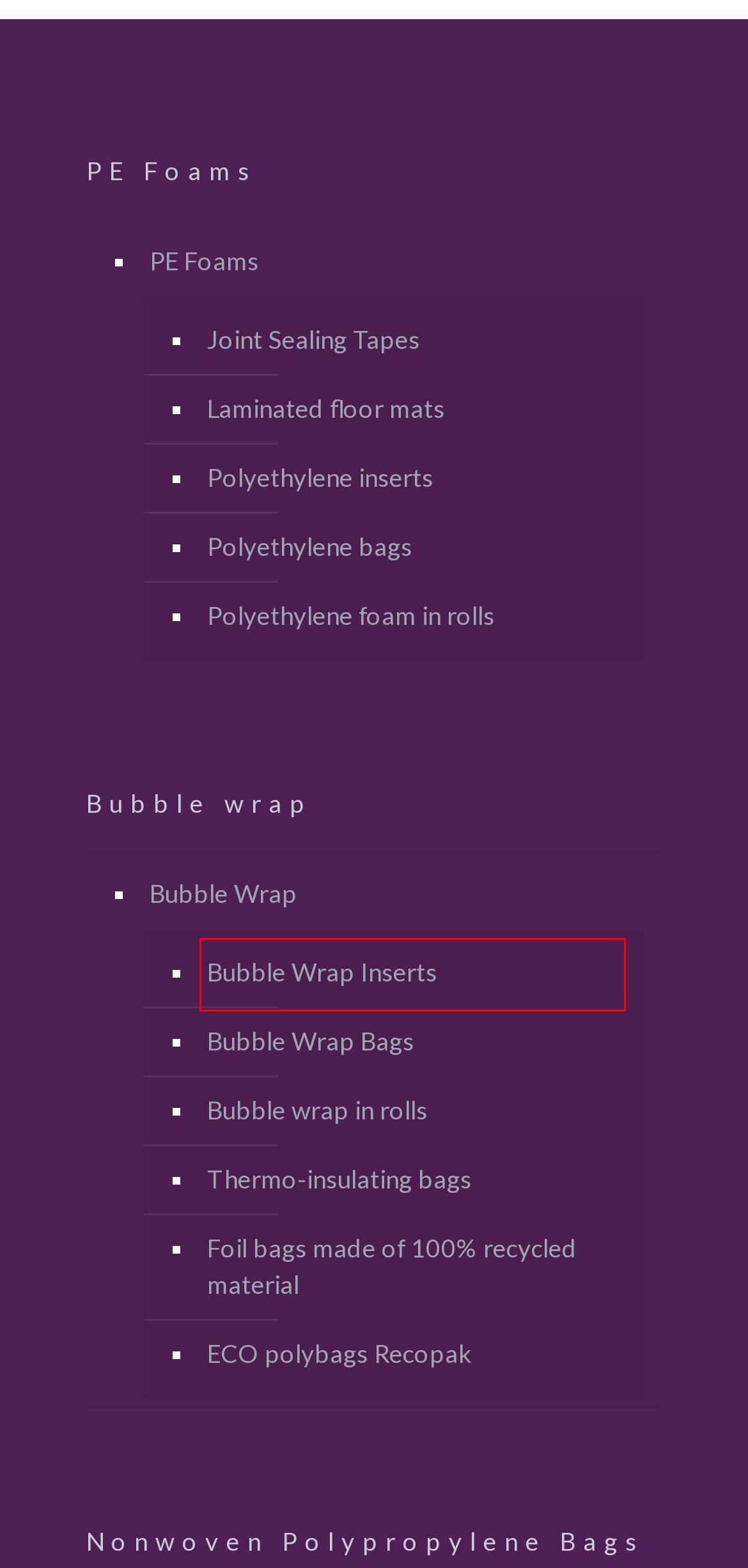Using the screenshot of a webpage with a red bounding box, pick the webpage description that most accurately represents the new webpage after the element inside the red box is clicked. Here are the candidates:
A. Thermo-insulating bags - producent SANTAR
B. Laminated floor mats - SANTAR
C. Bubble Wrap - SANTAR
D. Bubble Wrap Bags - SANTAR
E. Bubble Wrap Inserts - Santar
F. Polyethylene bags - SANTAR
G. Polyethylene inserts - SANTAR
H. PE Foam in rolls - SANTAR

E